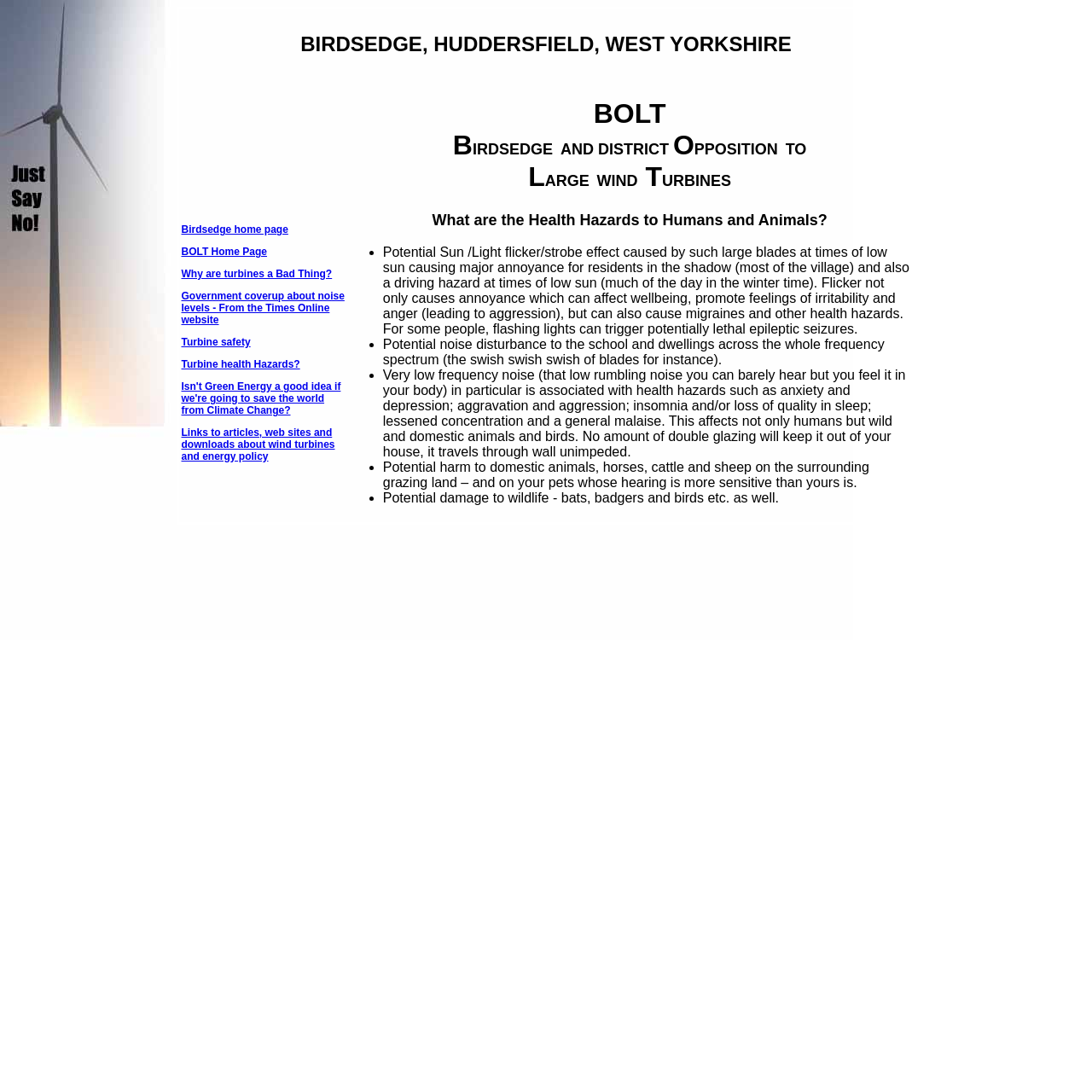From the webpage screenshot, predict the bounding box of the UI element that matches this description: "July 2020".

None